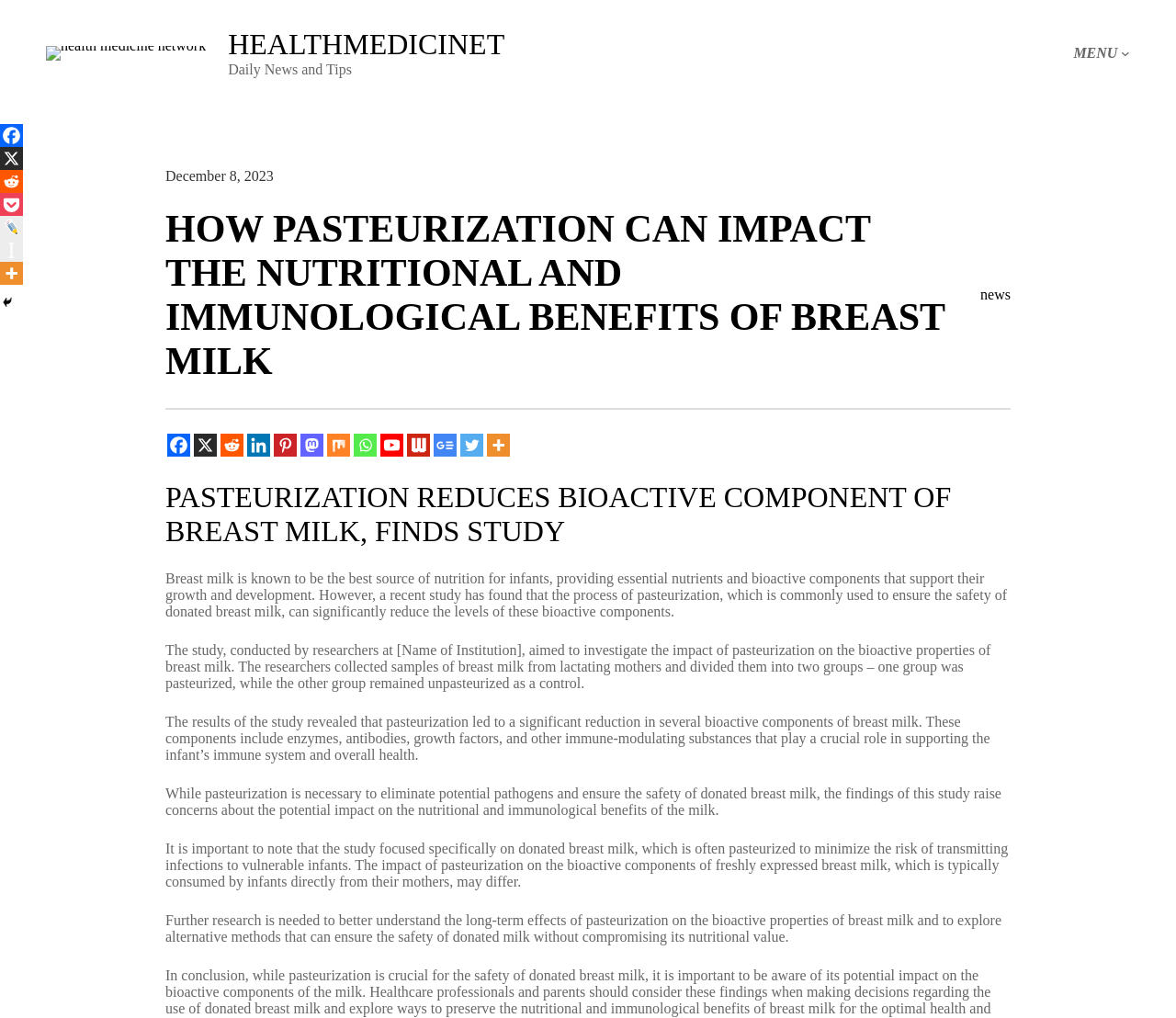What is the impact of pasteurization on breast milk?
Please provide a comprehensive answer based on the visual information in the image.

I determined the impact of pasteurization on breast milk by reading the static text elements that discuss the study's findings, which show that pasteurization leads to a significant reduction in several bioactive components of breast milk.